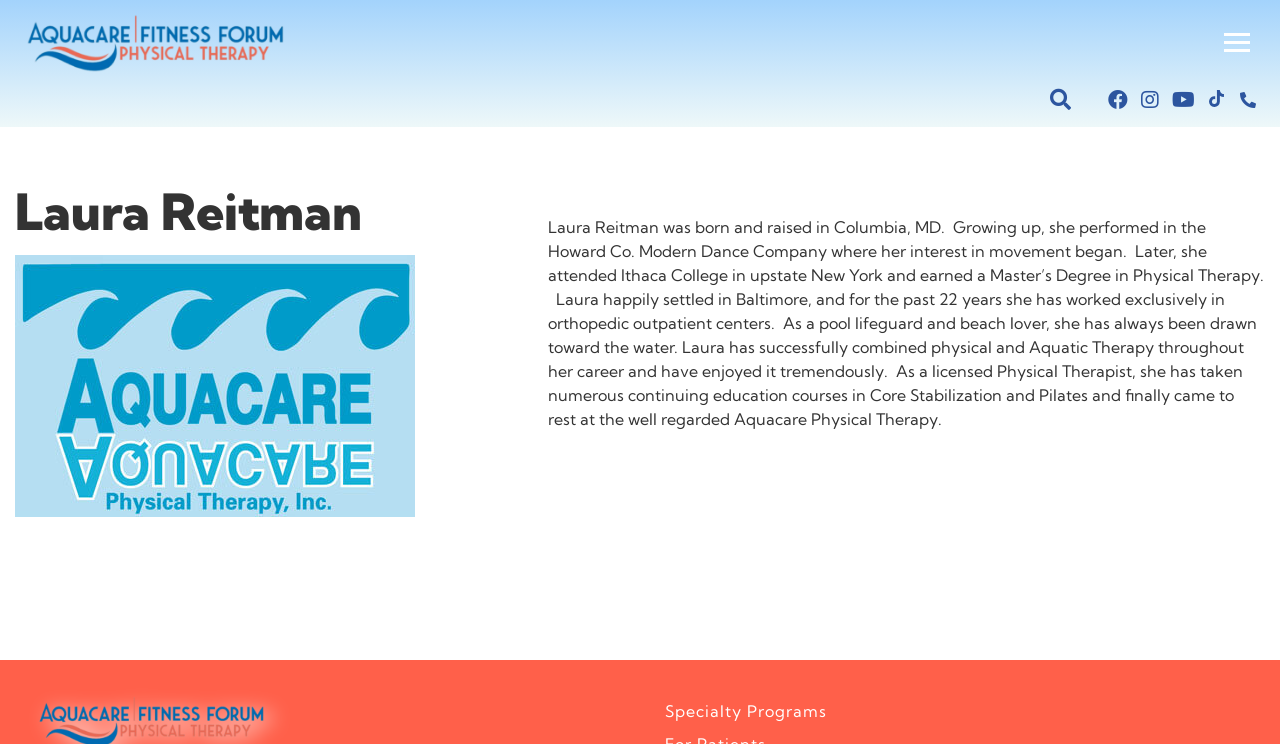Can you give a detailed response to the following question using the information from the image? What is the location where Laura Reitman was born and raised?

According to the webpage content, Laura Reitman was born and raised in Columbia, MD, and later attended Ithaca College in upstate New York.